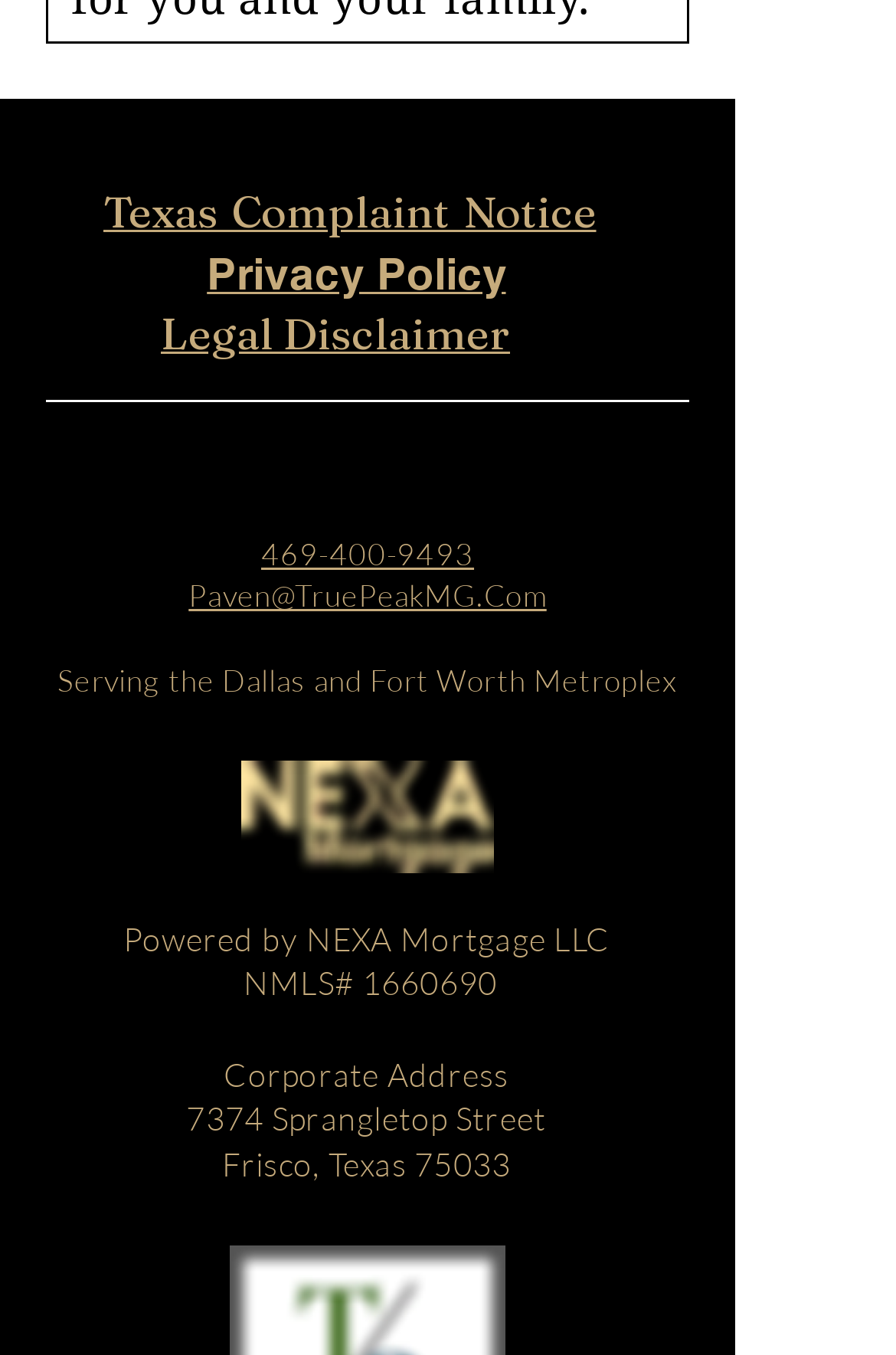What is the phone number?
Using the image, provide a detailed and thorough answer to the question.

I found the phone number by looking at the link element with the text '469-400-9493' which is located at the coordinates [0.291, 0.395, 0.529, 0.422].